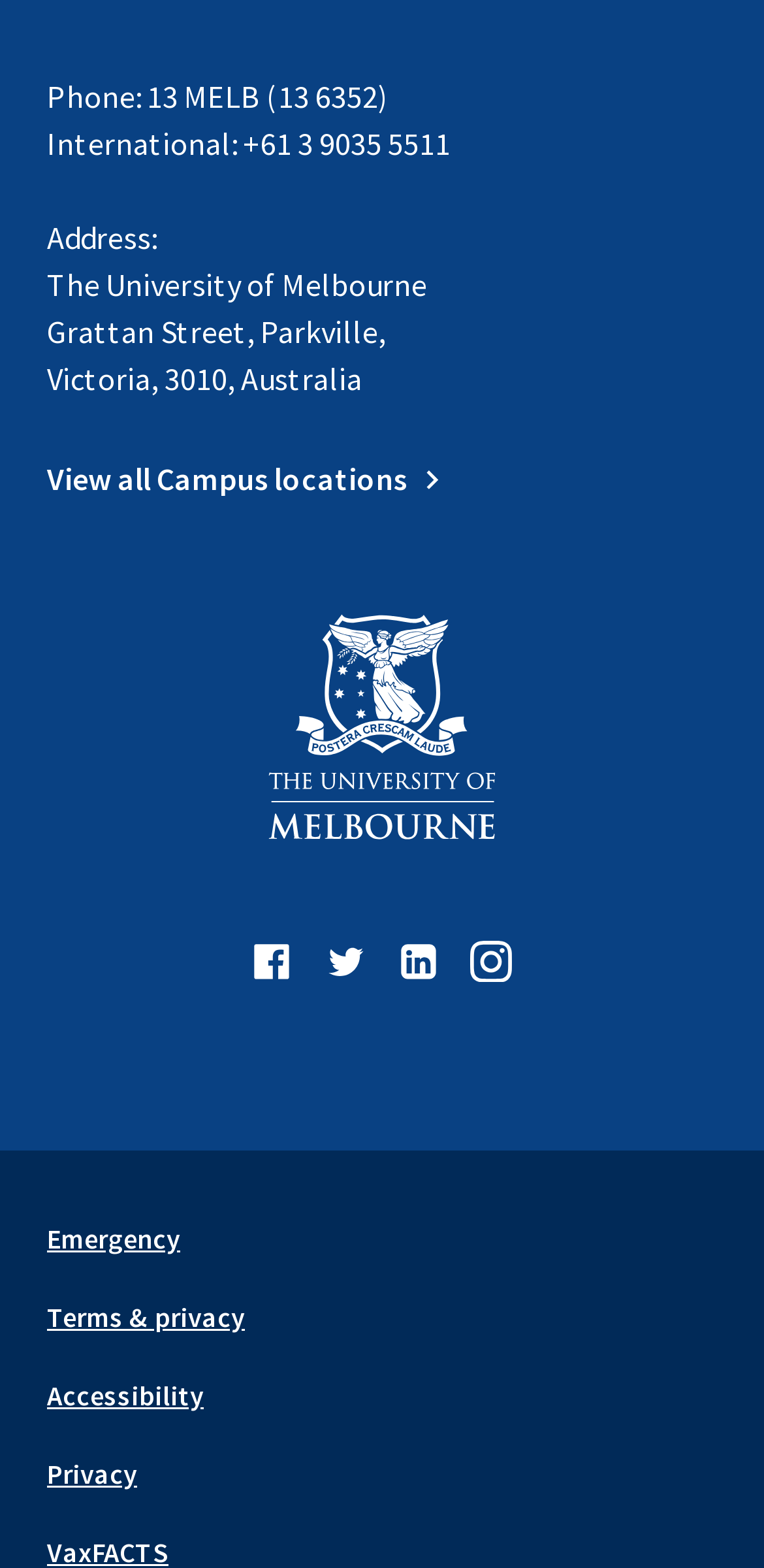Please specify the bounding box coordinates of the clickable section necessary to execute the following command: "Contact the university in an emergency".

[0.062, 0.779, 0.236, 0.801]